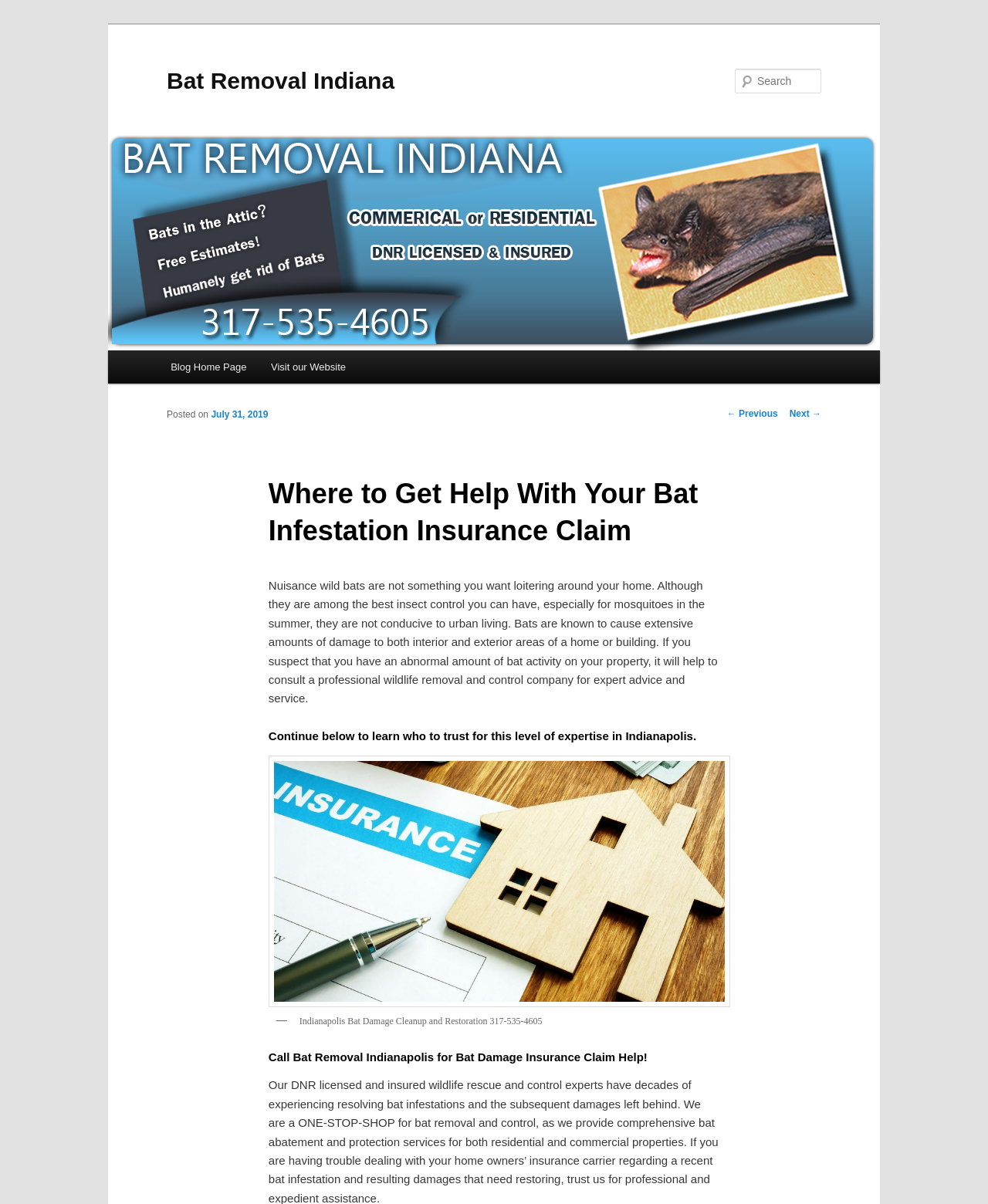What is the recommended action if you suspect bat activity on your property?
Can you offer a detailed and complete answer to this question?

According to the webpage, if you suspect that you have an abnormal amount of bat activity on your property, it is recommended to consult a professional wildlife removal and control company for expert advice and service. This is mentioned in the text as a way to address the issue of bat infestations.